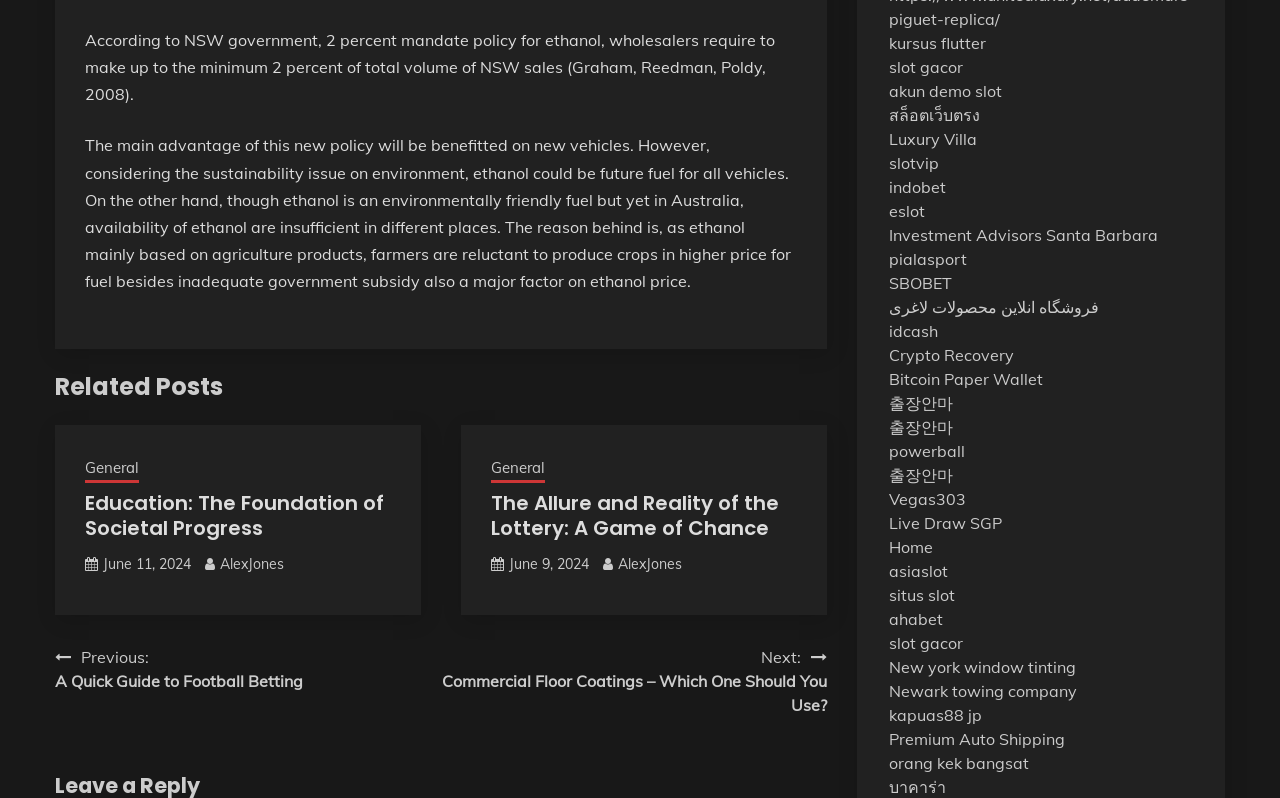What is the category of the link 'General'?
Answer the question with a detailed and thorough explanation.

The link 'General' is categorized under 'Education' because it is listed under the heading 'Related Posts' and is related to educational topics, as indicated by the surrounding links and headings.